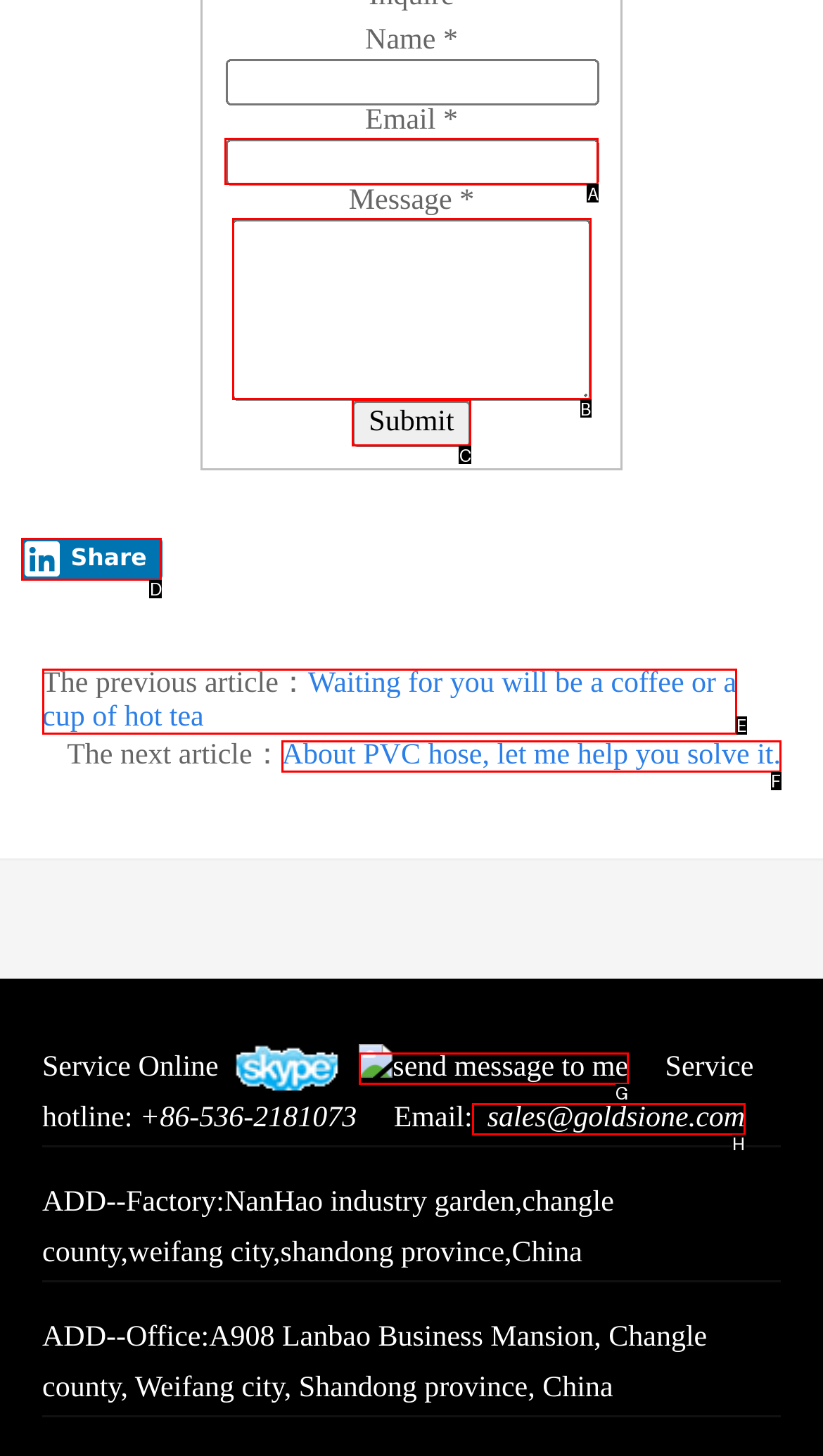Determine which option matches the element description: Share
Answer using the letter of the correct option.

D